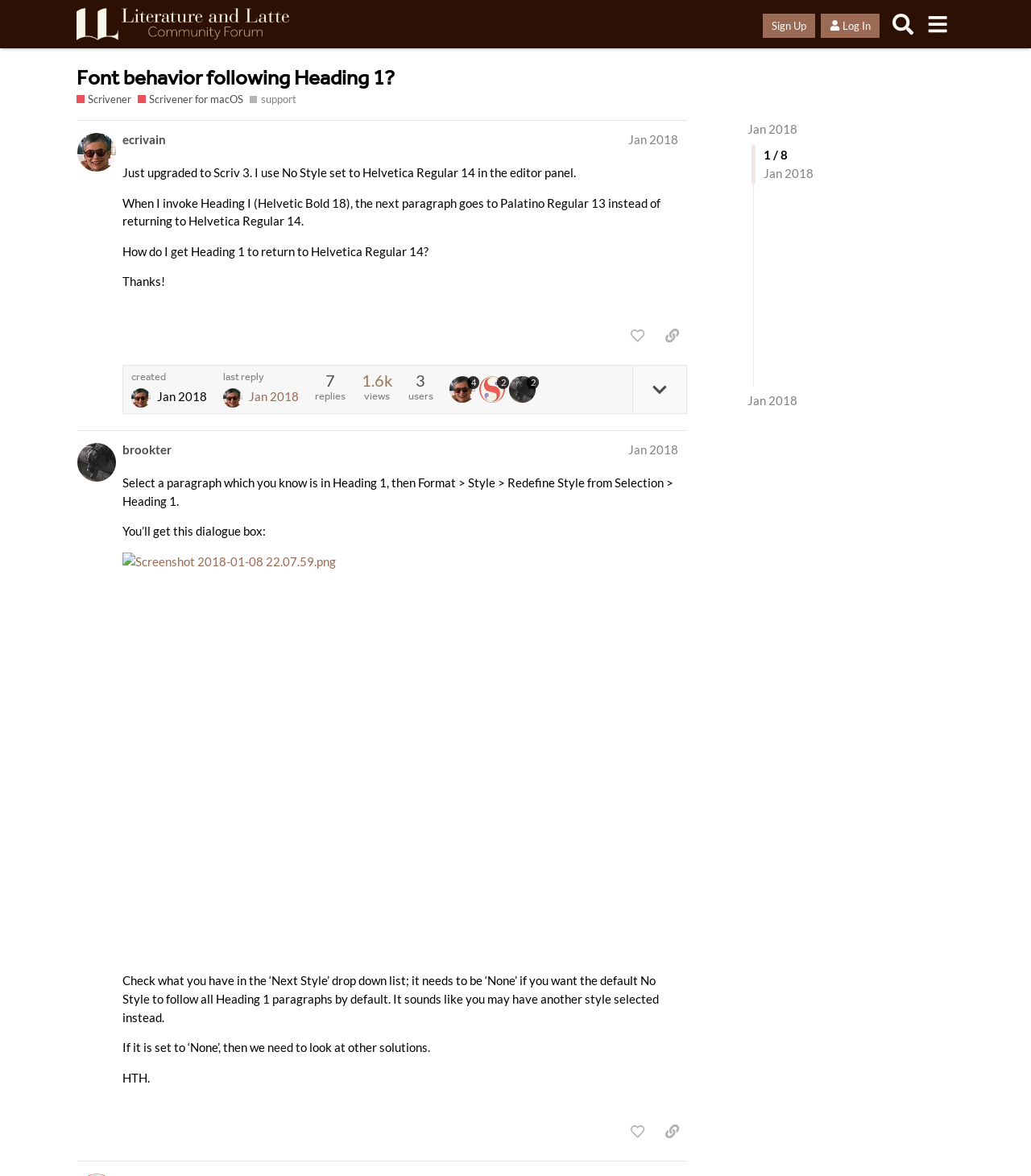Identify the bounding box coordinates for the region of the element that should be clicked to carry out the instruction: "Search". The bounding box coordinates should be four float numbers between 0 and 1, i.e., [left, top, right, bottom].

[0.859, 0.006, 0.892, 0.035]